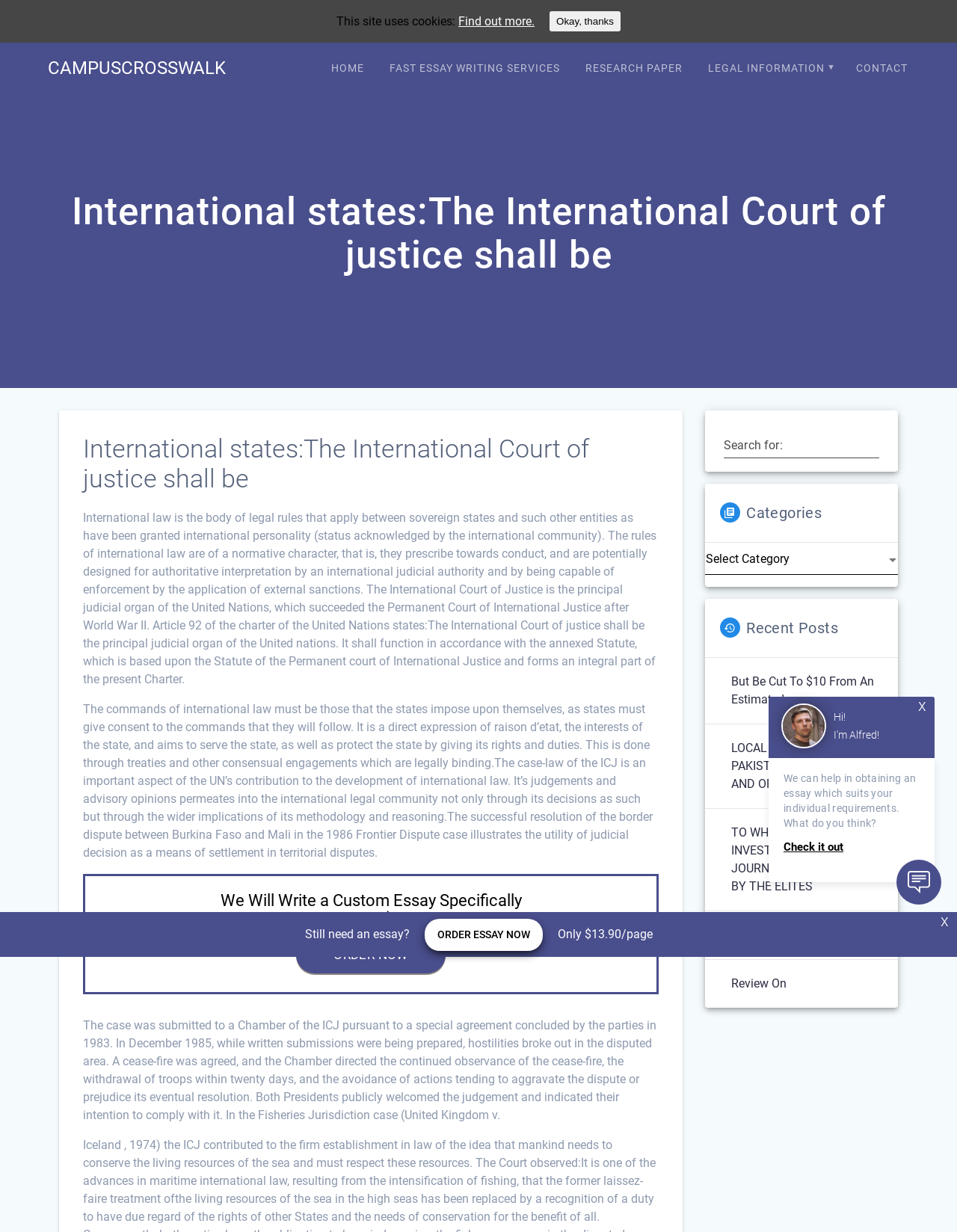Provide a comprehensive caption for the webpage.

This webpage appears to be a research paper writing service website, with a focus on international law. At the top of the page, there is a navigation menu with links to "CAMPUSCROSSWALK", "HOME", "FAST ESSAY WRITING SERVICES", "RESEARCH PAPER", "LEGAL INFORMATION", and "CONTACT". Below the navigation menu, there is a heading that reads "International states: The International Court of justice shall be".

The main content of the page is divided into two sections. On the left side, there is a lengthy passage of text that discusses international law, its rules, and the International Court of Justice. The text also mentions the importance of the ICJ's case-law in the development of international law and provides an example of a successful resolution of a border dispute between Burkina Faso and Mali.

On the right side of the page, there is a call-to-action section that encourages visitors to order a custom essay. There is a heading that reads "We Will Write a Custom Essay Specifically For You For Only $13.90/page!" and a link to "ORDER NOW". Below this section, there is a search bar with a dropdown menu for categories and a list of recent posts with links to various topics, including "LOCAL GOVERNMENT IN PAKISTAN: CHALLENGES AND OPPORTUNITIES" and "TO WHAT EXTENT INVESTIGATIVE JOURNALISM IS AFFECTED BY THE ELITES".

At the bottom of the page, there is a section that appears to be a chat window or a customer support section, with a greeting that reads "Hi!" and a message that offers help in obtaining an essay that suits individual requirements. There is also a link to "Check it out" and an image. Additionally, there is a notice at the bottom of the page that informs visitors that the site uses cookies, with a link to "Find out more" and a button to "Okay, thanks".